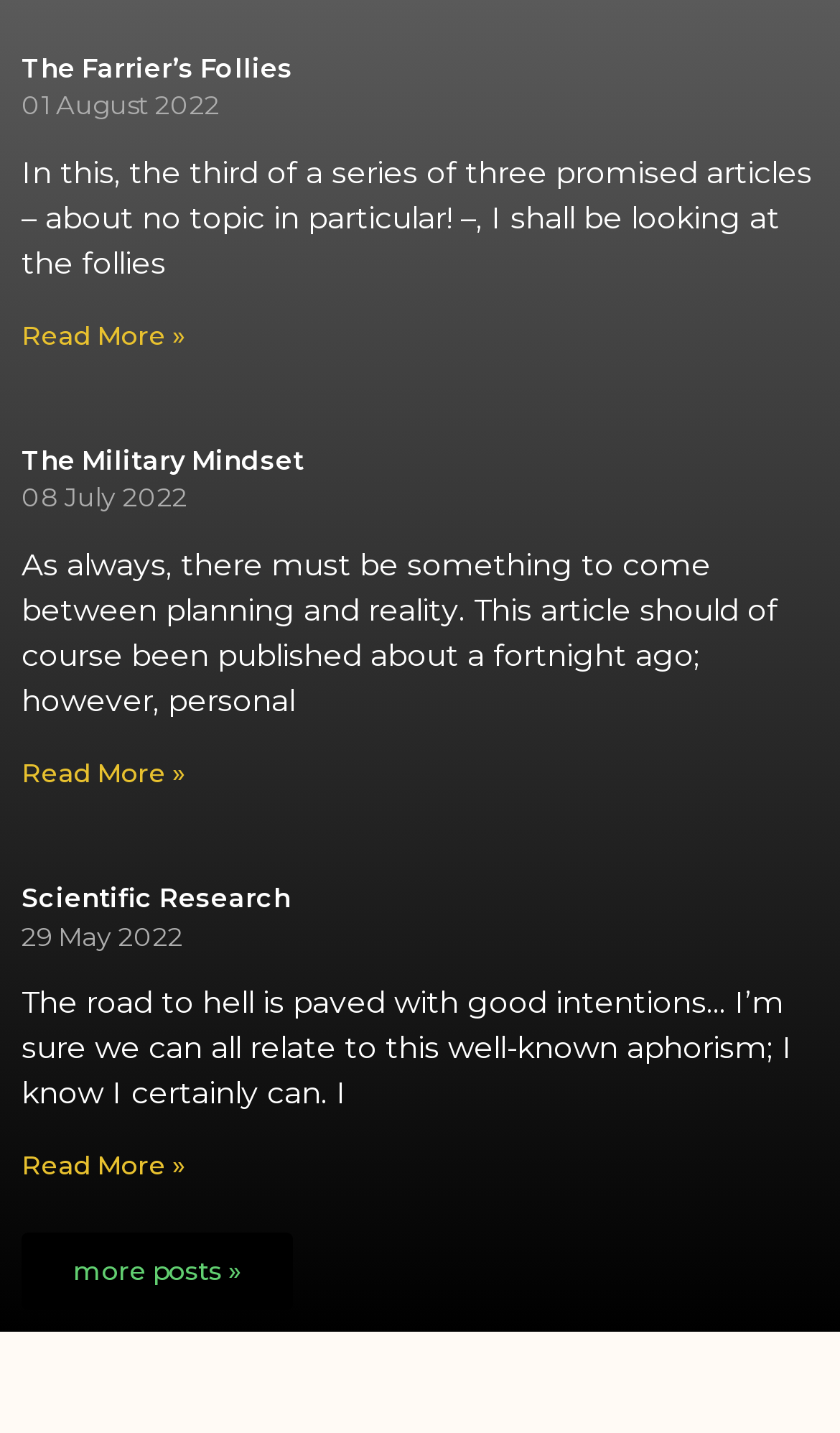Answer the question below using just one word or a short phrase: 
How many articles are displayed on this webpage?

3